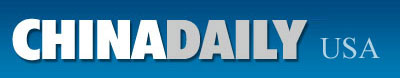What is the font style of 'China Daily'?
Make sure to answer the question with a detailed and comprehensive explanation.

The logo highlights the name 'China Daily' in bold, silver letters, indicating that the font style of 'China Daily' is bold.